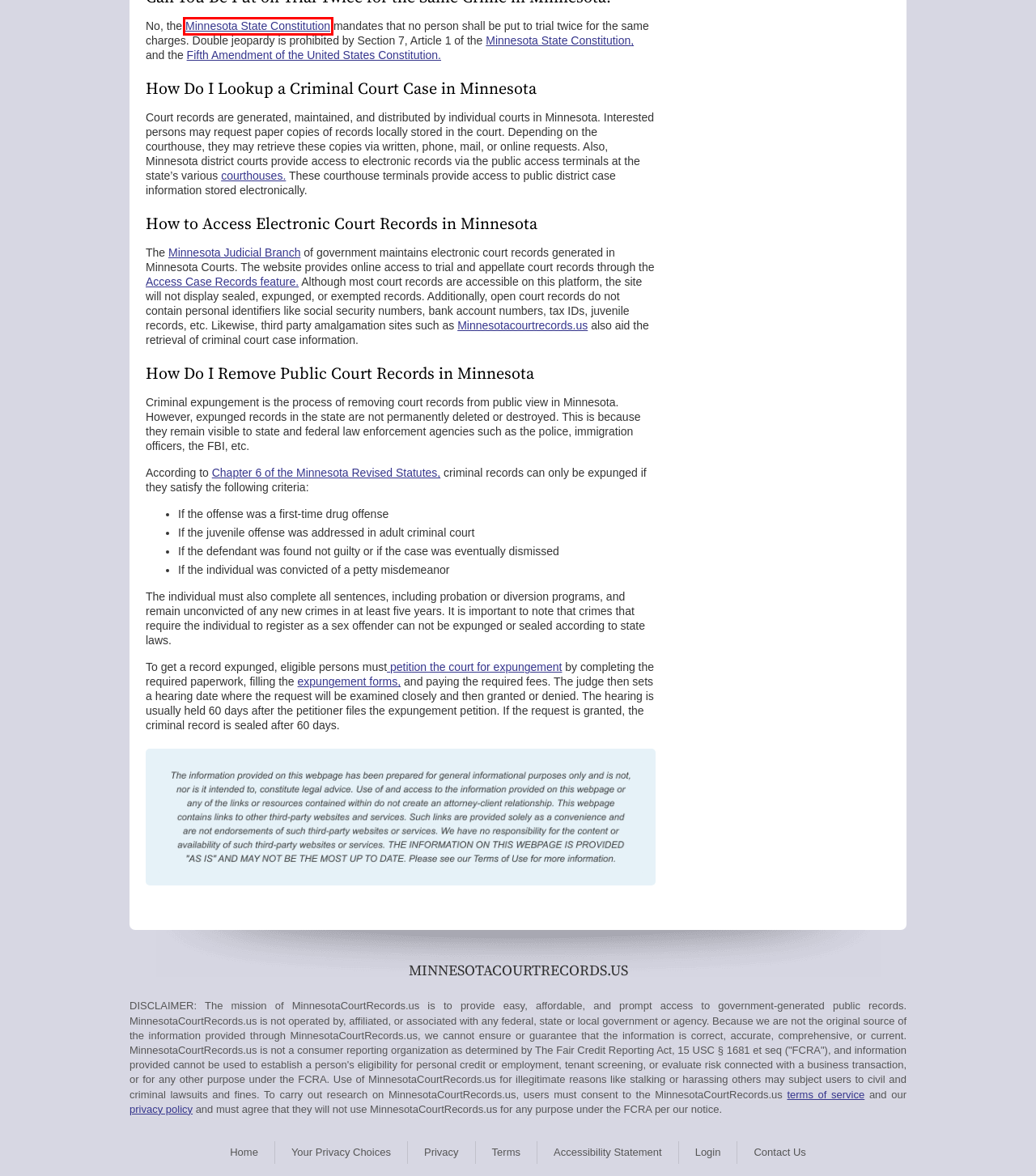You are given a screenshot of a webpage with a red rectangle bounding box around a UI element. Select the webpage description that best matches the new webpage after clicking the element in the bounding box. Here are the candidates:
A. Minnesota Court Records | MinnesotaCourtRecords.us
B. MN Court Rules
C. Privacy Policy - CourtRecords.us
D. MN Constitution
E. Ch. 609A MN Statutes
F. Sec. 609A.03 MN Statutes
G. Sec. 609.02 MN Statutes
H. Contact Us - CourtRecords.us

D